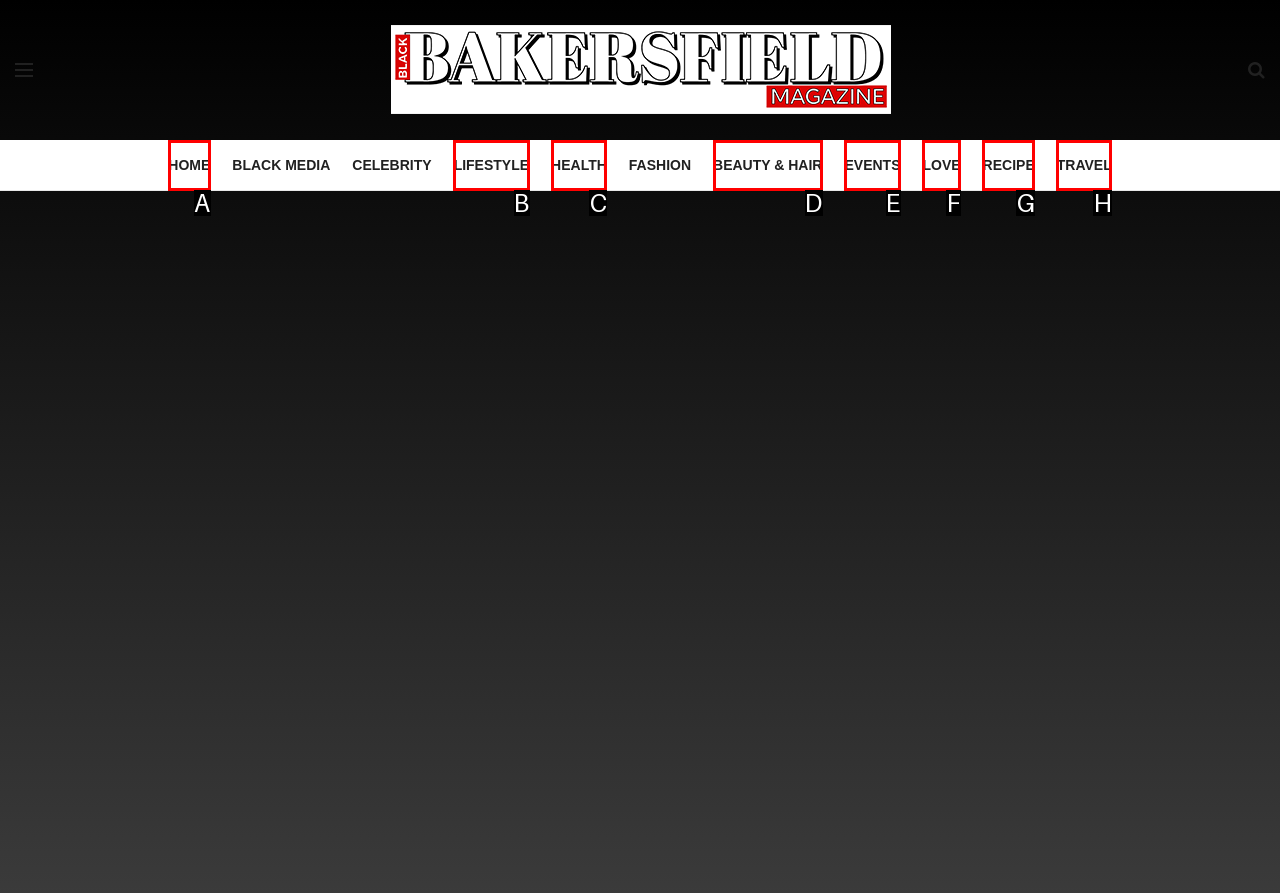Match the element description: Events to the correct HTML element. Answer with the letter of the selected option.

E